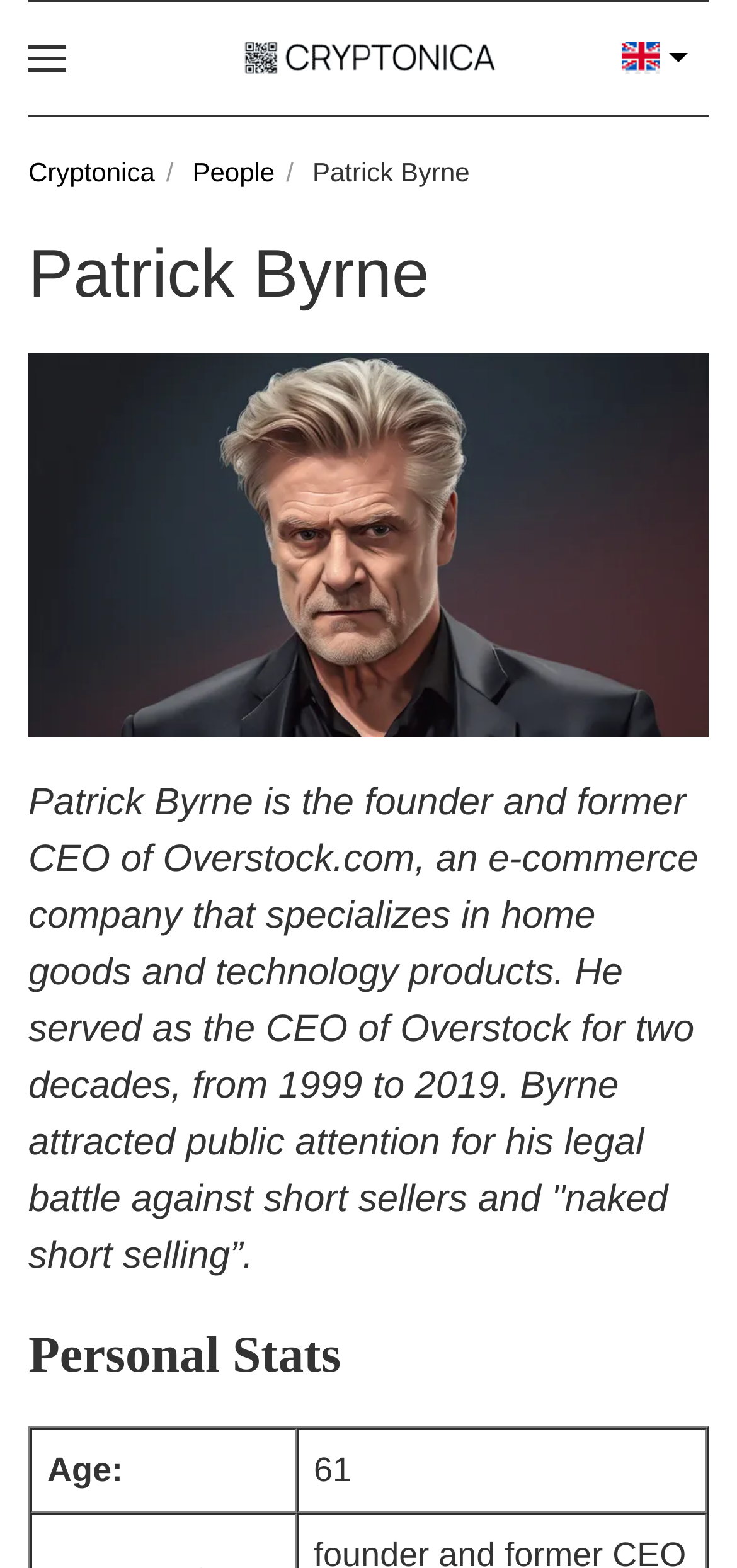What is the name of the company founded by Patrick Byrne?
Based on the visual content, answer with a single word or a brief phrase.

Overstock.com